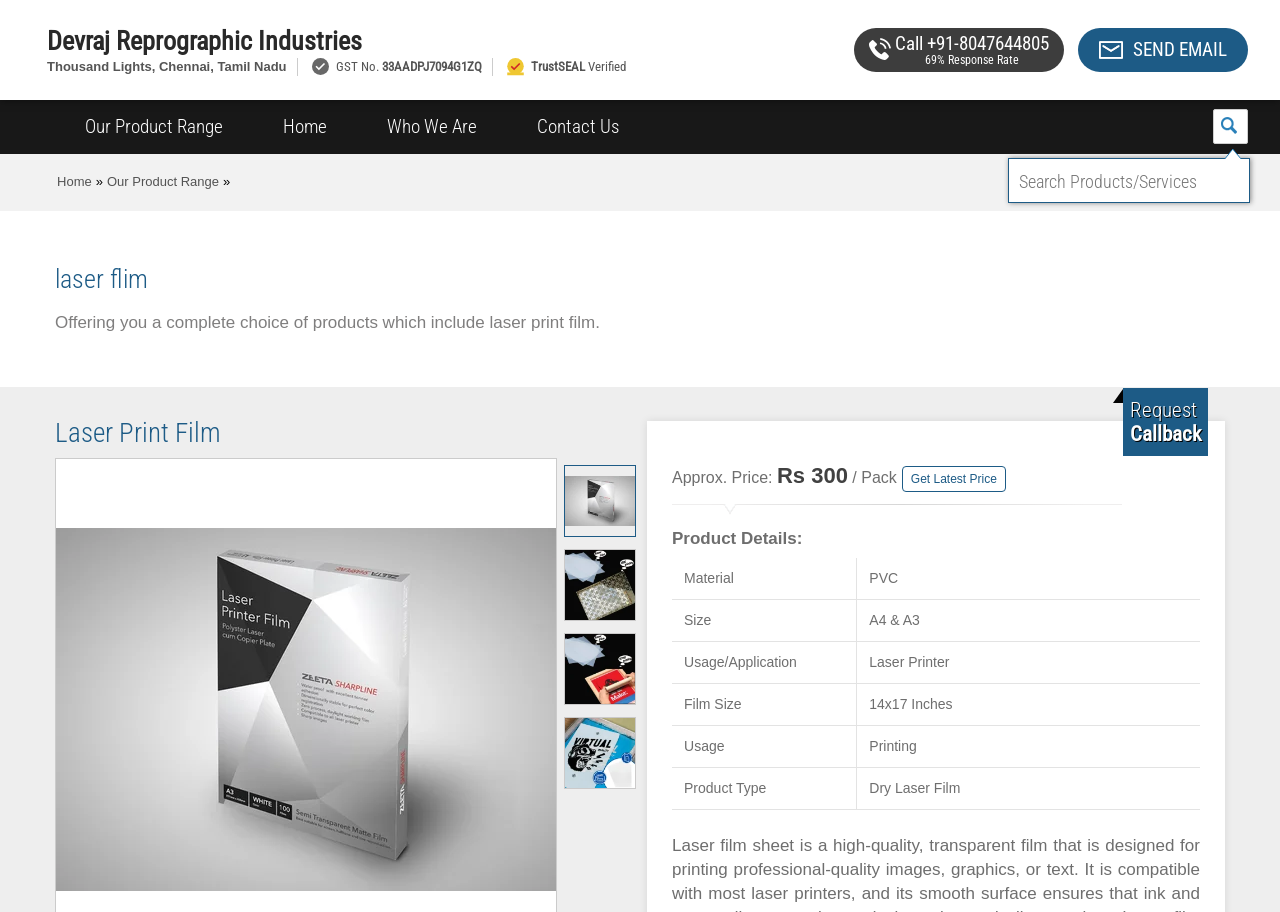Answer the following in one word or a short phrase: 
What is the company name?

Devraj Reprographic Industries